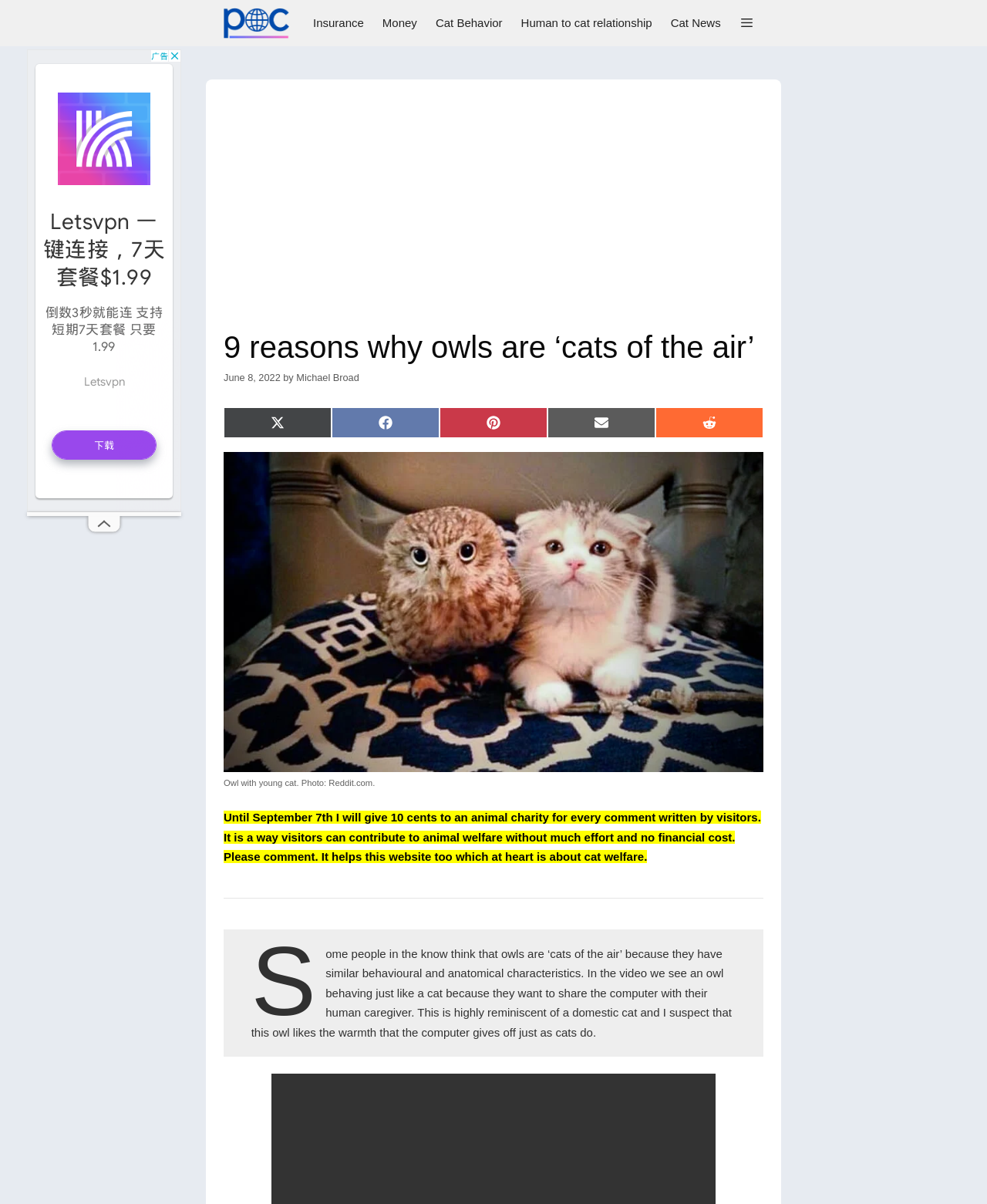Show the bounding box coordinates of the element that should be clicked to complete the task: "Click on the 'Share on Facebook' link".

[0.336, 0.338, 0.445, 0.364]